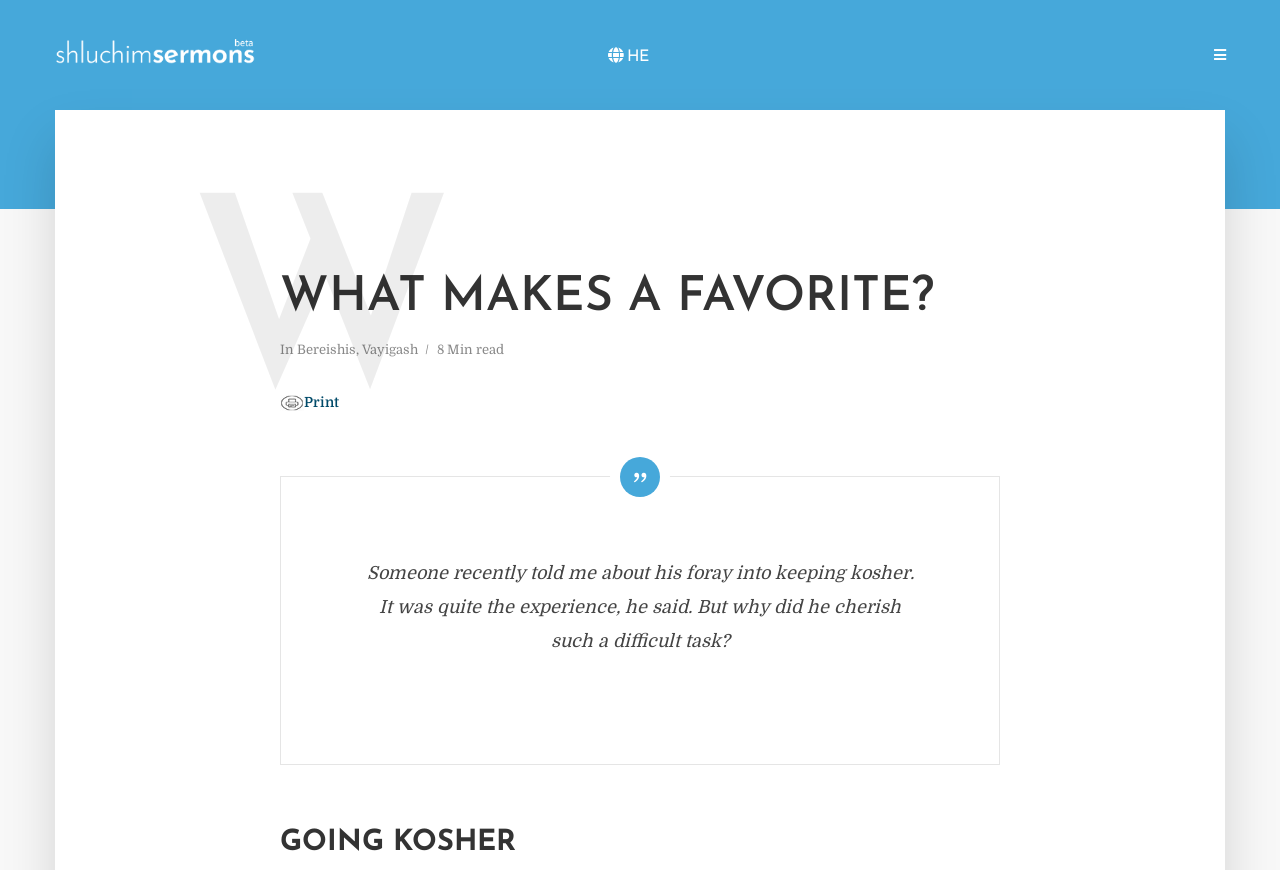Generate a thorough caption that explains the contents of the webpage.

This webpage is about a sermon or article titled "What Makes a Favorite?" from Shluchim Sermons. At the top left, there is a logo image and a link to "Shluchim Sermons". To the right, there are several links to different sections of the website, including "HOME", "HOLIDAYS", and various book titles from the Torah, such as "BEREISHIS" and "DEVARIM".

Below the top navigation bar, there is a header section with a heading that repeats the title "WHAT MAKES A FAVORITE?". Underneath, there are two tables side by side. The left table contains a phrase "In Bereishis, Vayigash" with links to the book titles, while the right table shows the reading time "8 Min read".

To the right of the tables, there is a link to "Print Friendly, PDF & Email" with a corresponding icon. Below this, there is a blockquote section that contains the main article text, which starts with "Someone recently told me about his foray into keeping kosher. It was quite the experience, he said. But why did he cherish such a difficult task?".

Finally, at the bottom, there is a heading "GOING KOSHER" that likely introduces the main topic of the article.